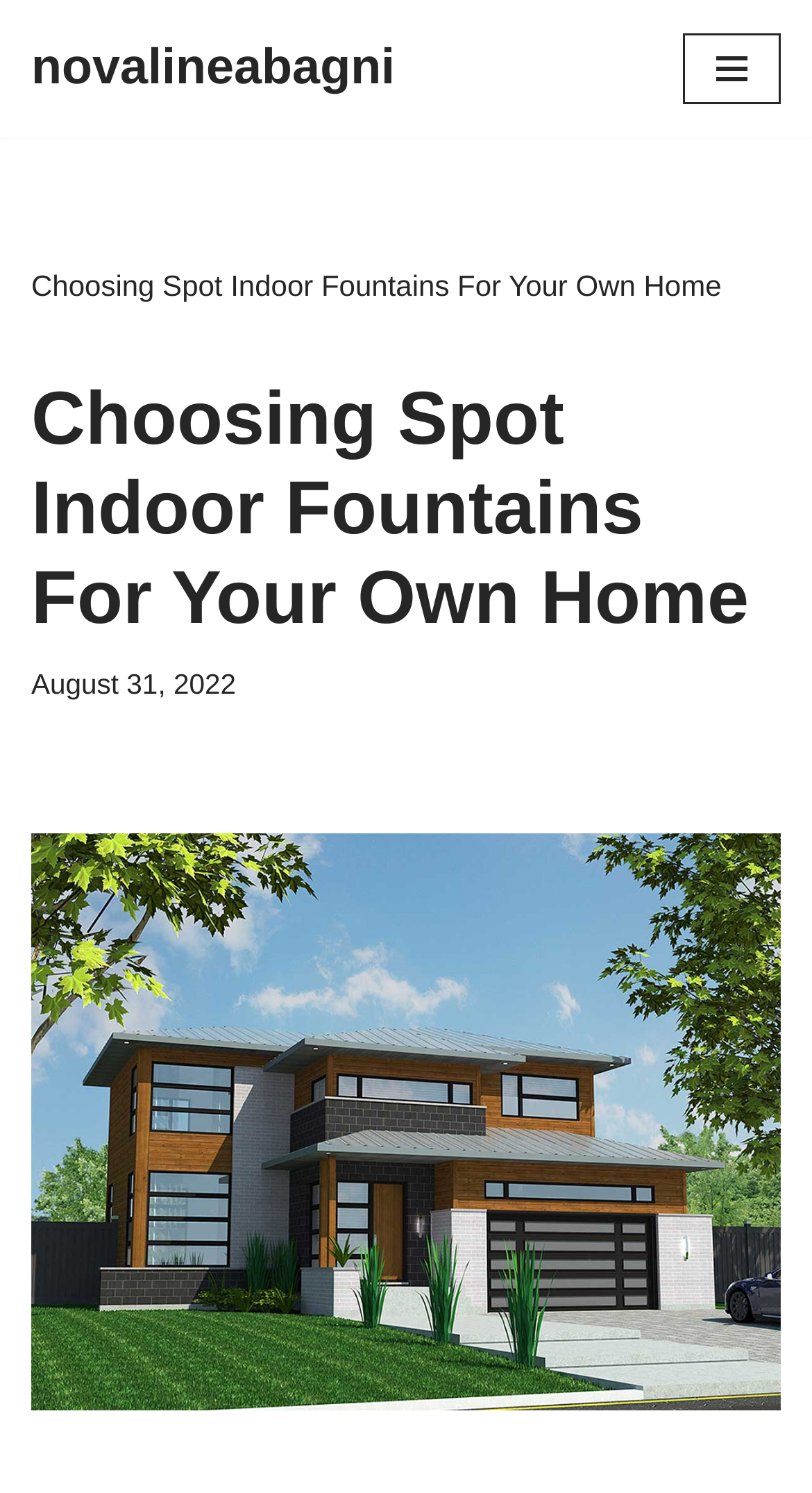Please provide a brief answer to the question using only one word or phrase: 
What is the purpose of the button in the top right corner?

Navigation Menu